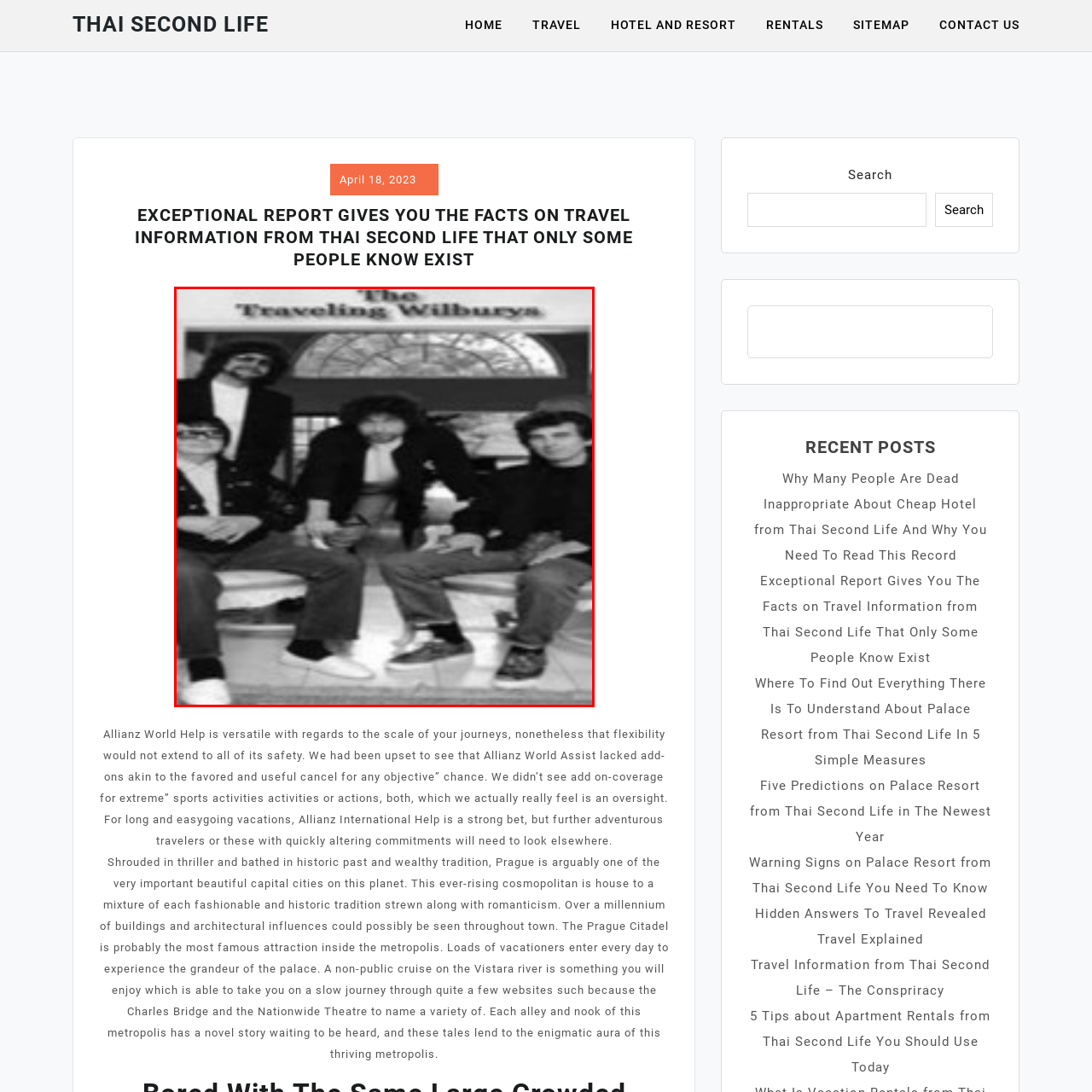What is the dominant color scheme of the image?
Inspect the image indicated by the red outline and answer the question with a single word or short phrase.

Monochromatic